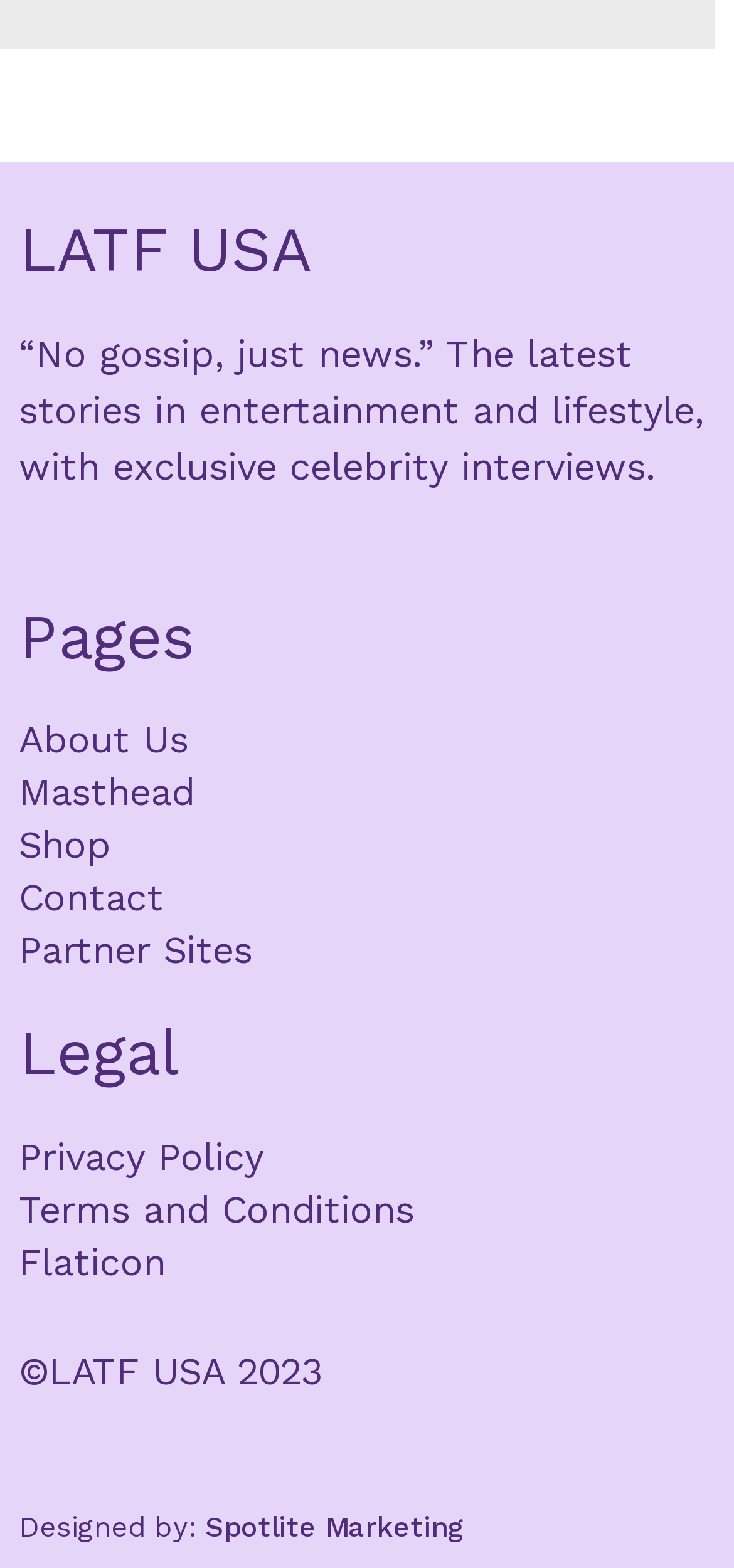How many links are in the 'Legal' section?
Provide a thorough and detailed answer to the question.

The 'Legal' section is indicated by the heading 'Legal' and contains several links. There are three links in this section: 'Privacy Policy', 'Terms and Conditions', and 'Flaticon'.